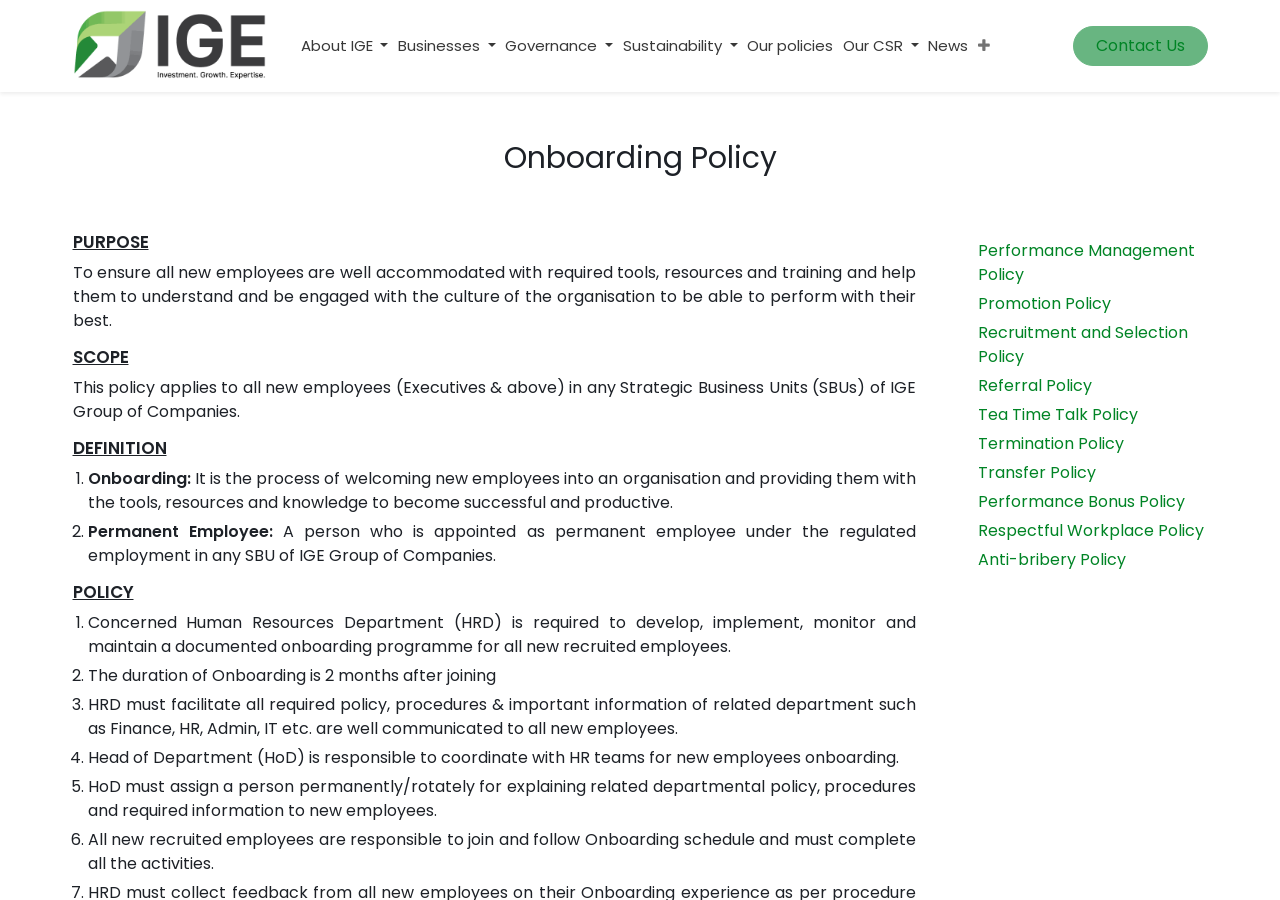What is the definition of onboarding?
Using the image, respond with a single word or phrase.

Process of welcoming new employees